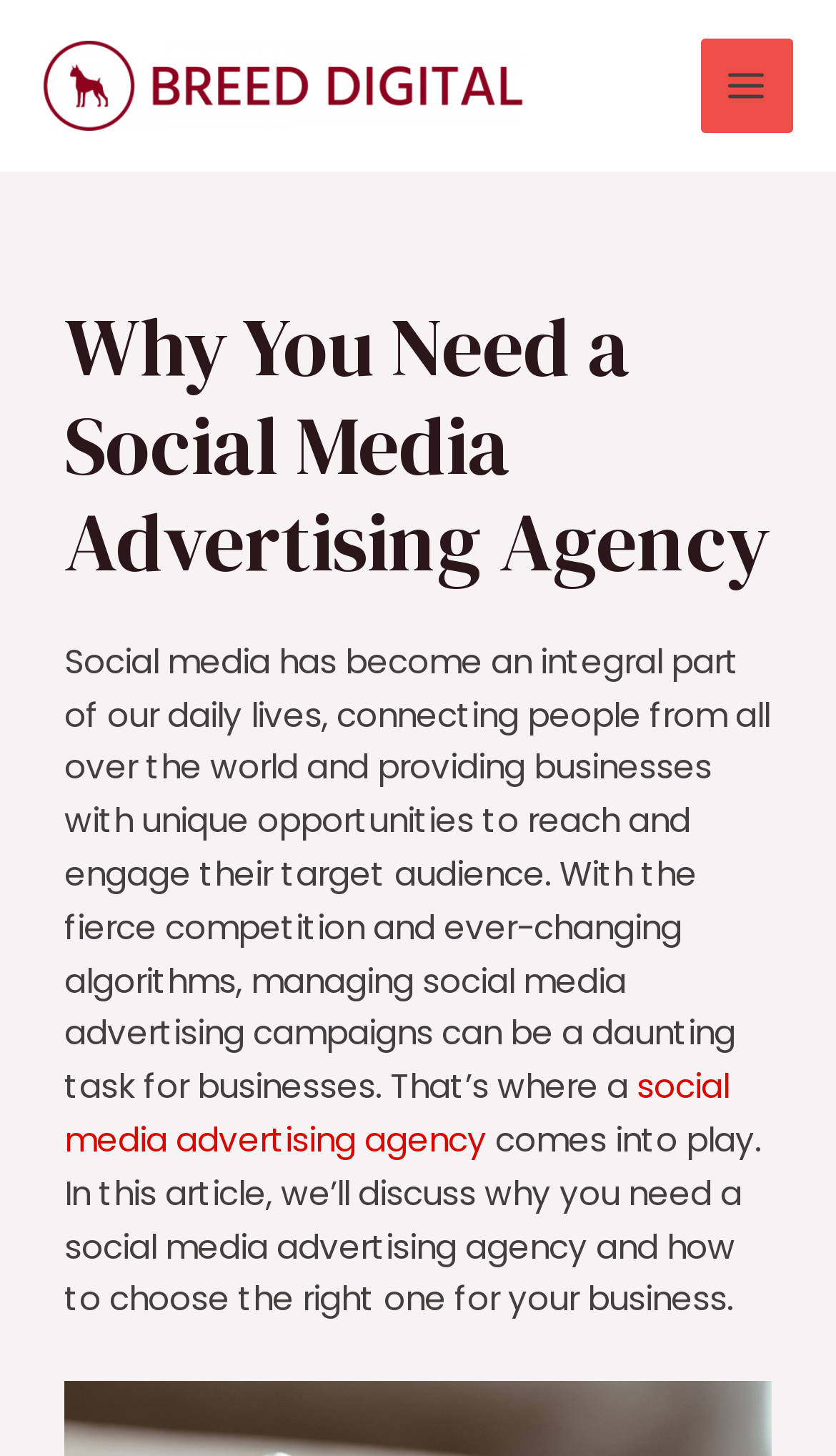What is the main topic of the article?
Answer briefly with a single word or phrase based on the image.

Social media advertising agency